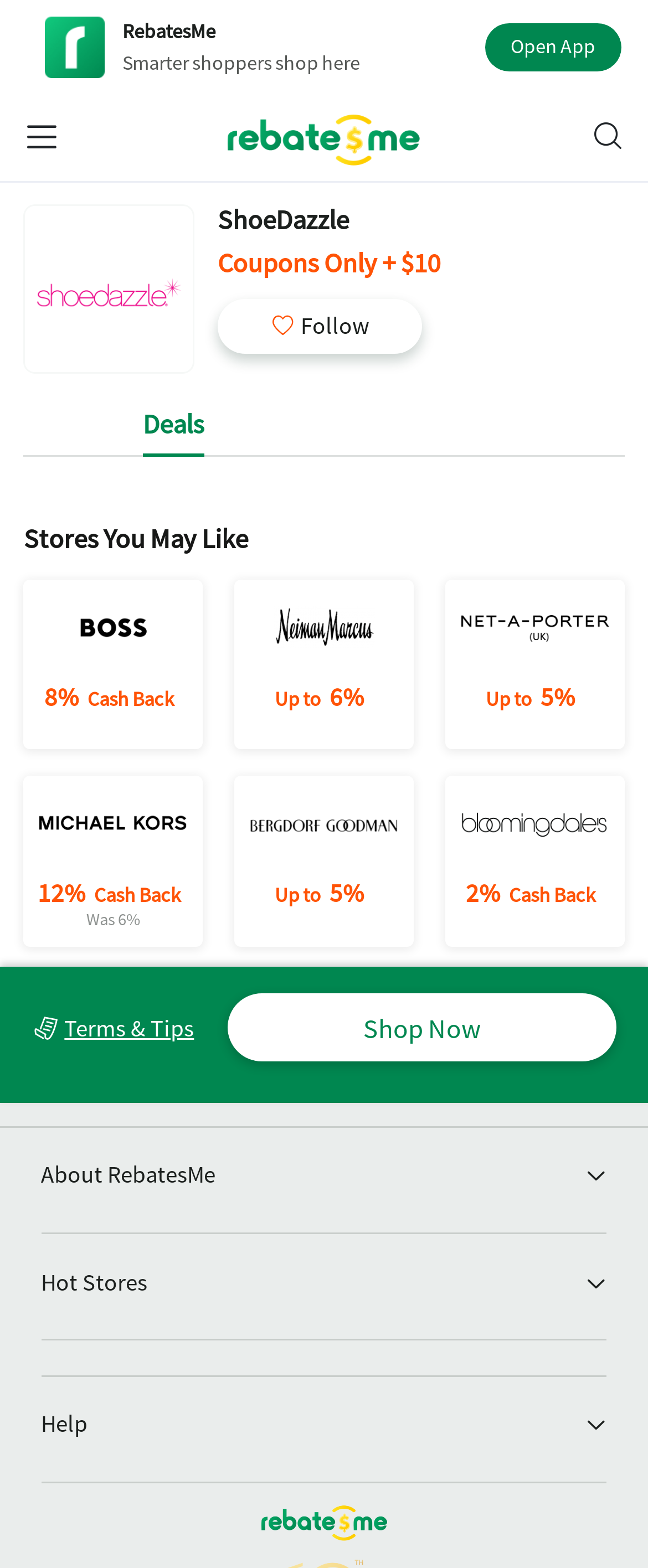Kindly provide the bounding box coordinates of the section you need to click on to fulfill the given instruction: "Follow ShoeDazzle".

[0.464, 0.198, 0.569, 0.218]